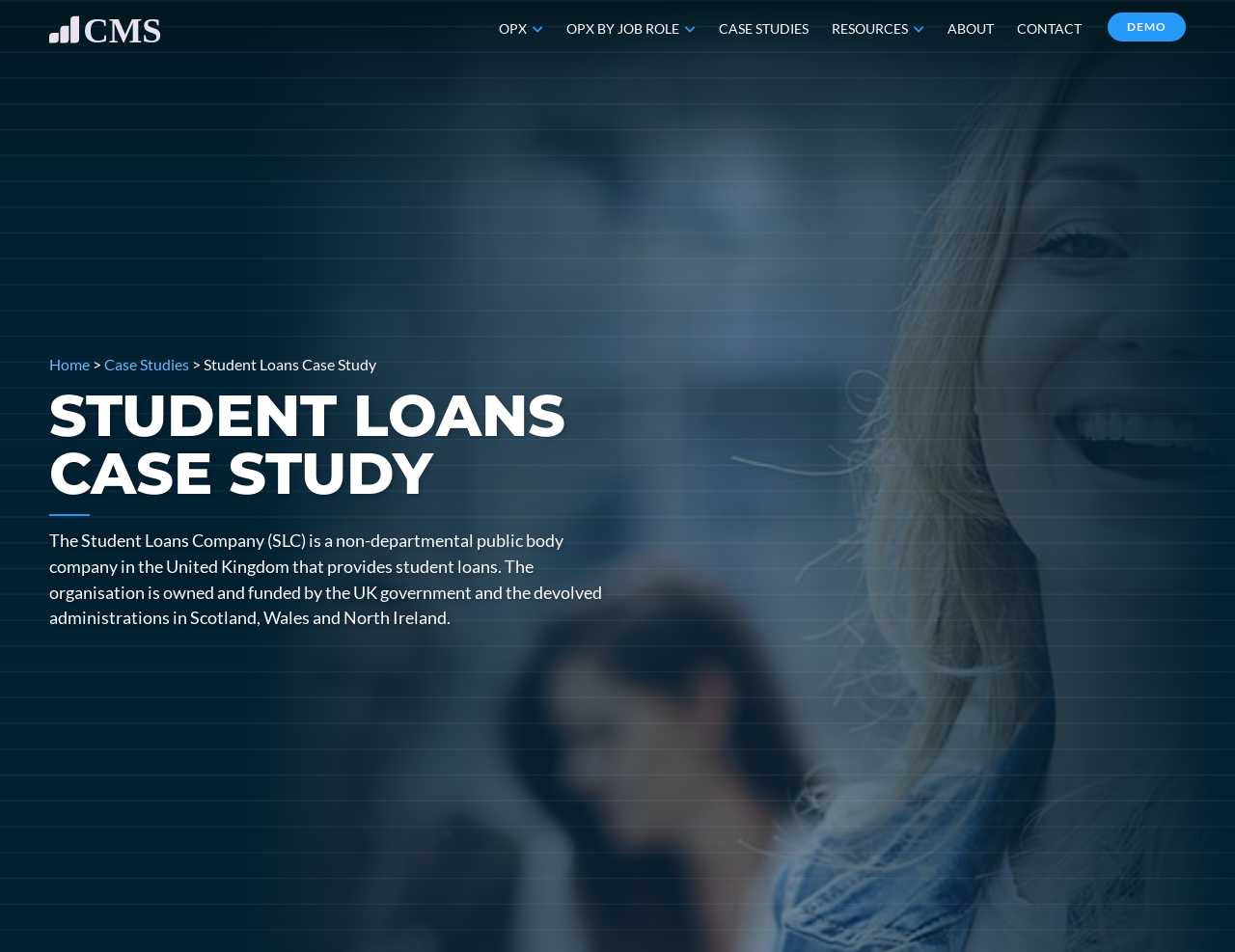Determine the bounding box coordinates for the HTML element described here: "OPX by Job Role".

[0.449, 0.0, 0.572, 0.061]